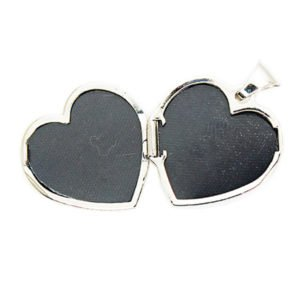How many compartments are inside the locket?
Your answer should be a single word or phrase derived from the screenshot.

Two